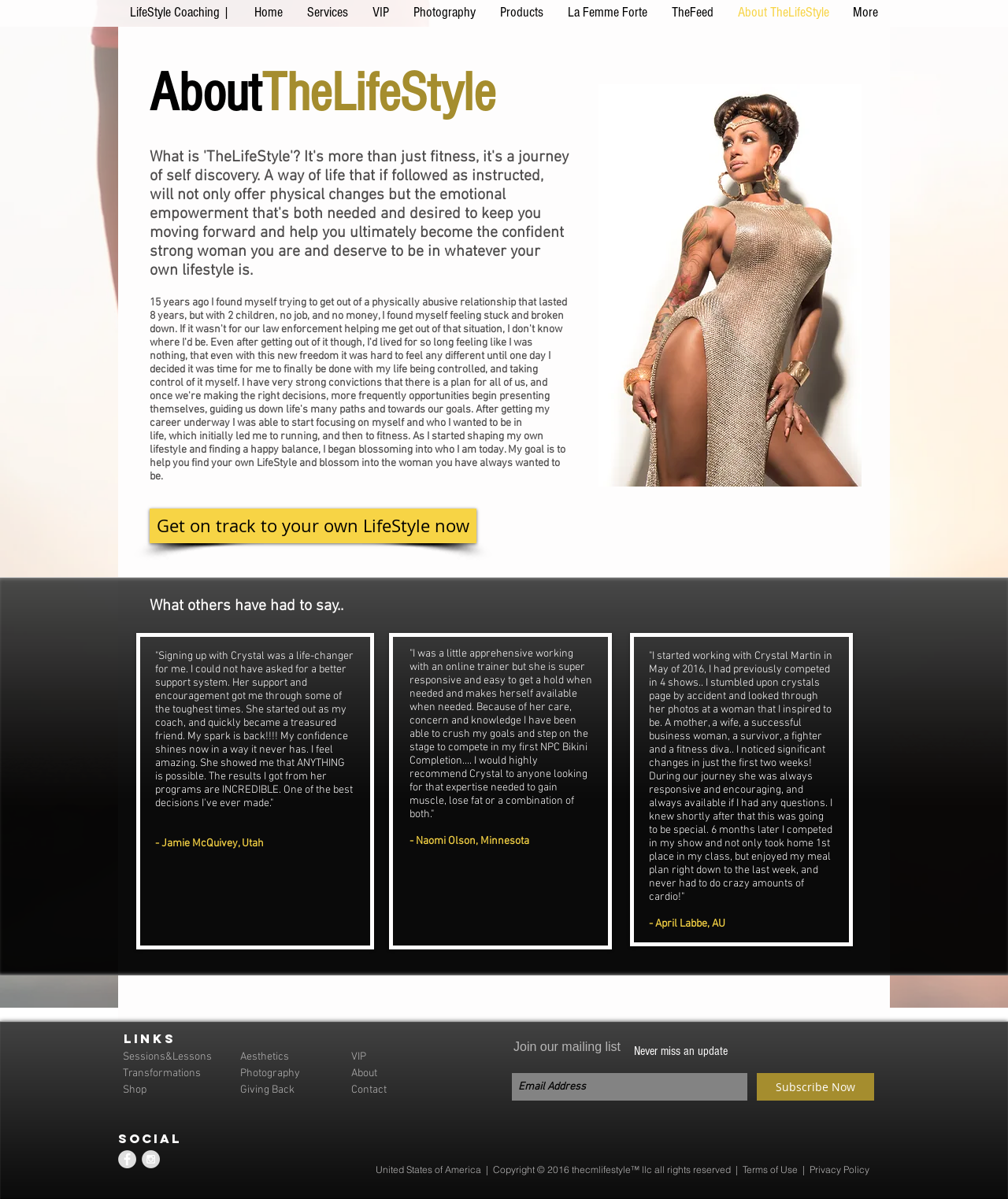Find the bounding box coordinates of the area that needs to be clicked in order to achieve the following instruction: "Subscribe to the mailing list". The coordinates should be specified as four float numbers between 0 and 1, i.e., [left, top, right, bottom].

[0.751, 0.895, 0.867, 0.918]